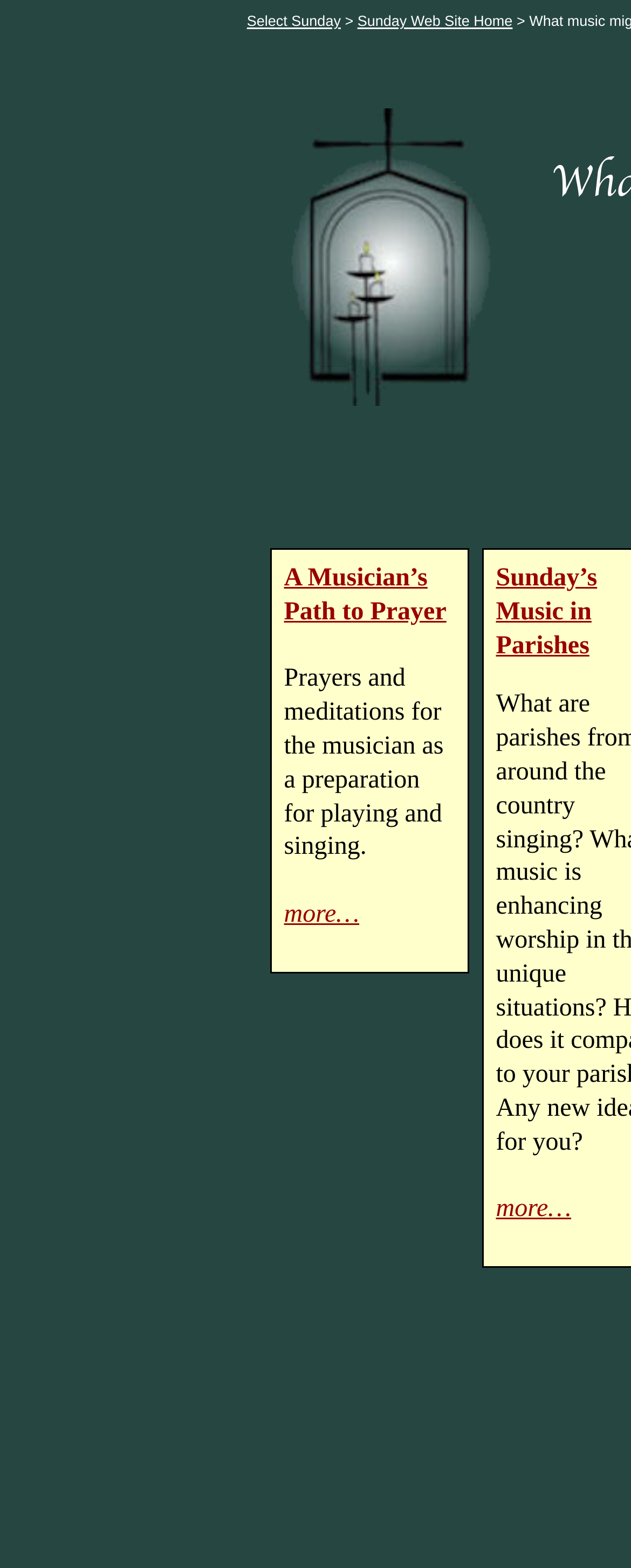How many 'more...' links are on the page?
Observe the image and answer the question with a one-word or short phrase response.

2